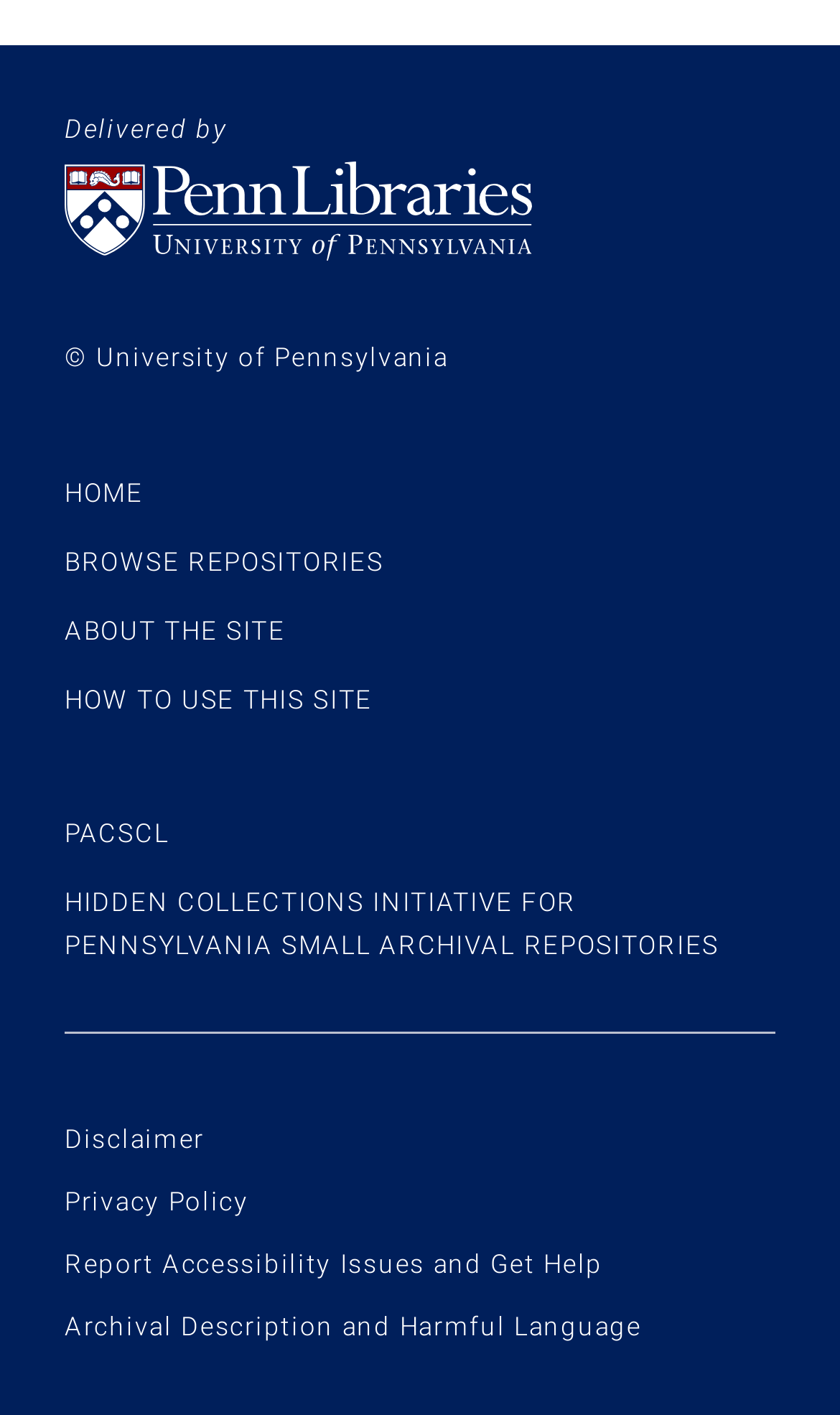How many links are there in the 'Site info' section?
Using the image, respond with a single word or phrase.

4